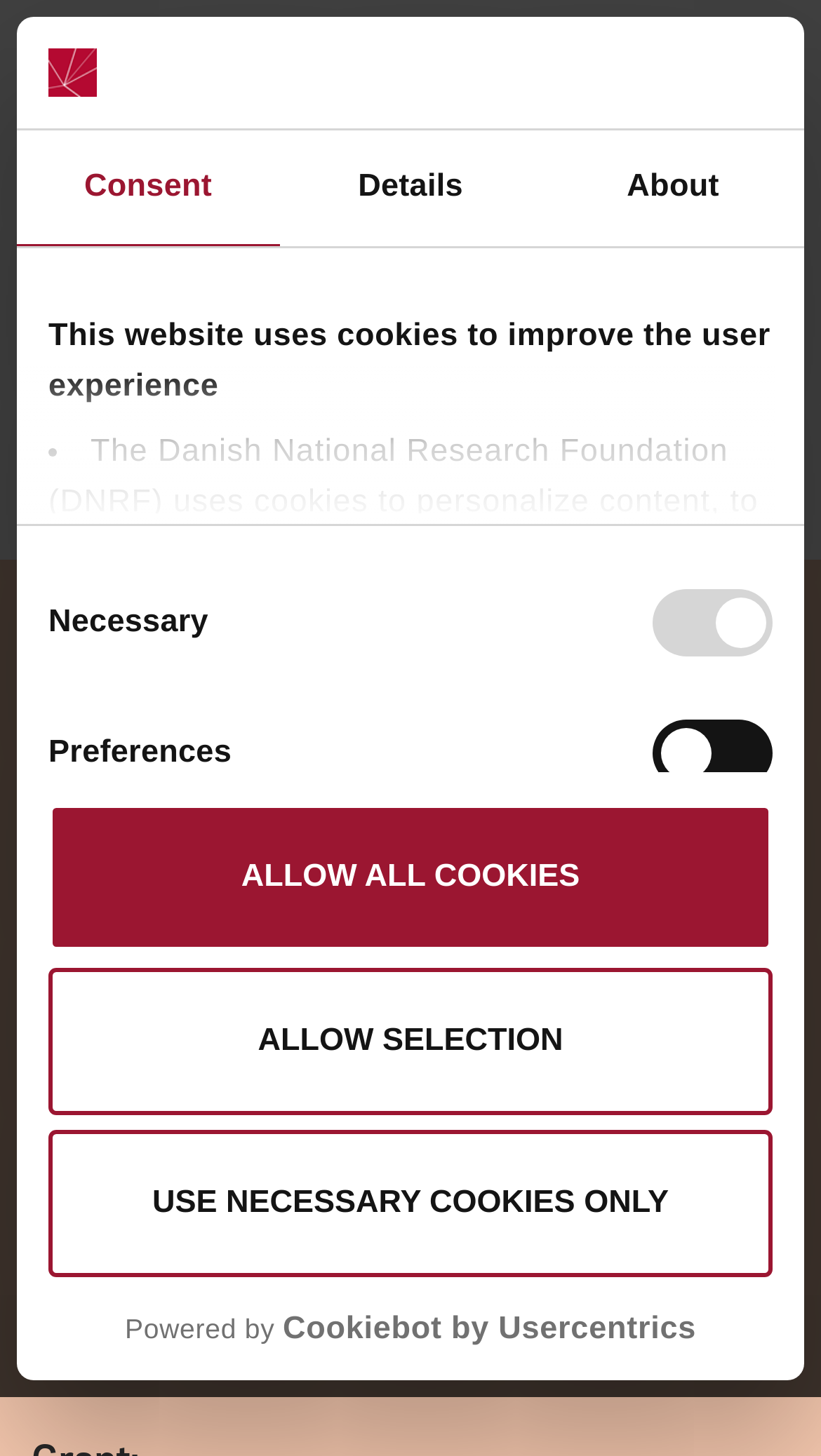Can you determine the bounding box coordinates of the area that needs to be clicked to fulfill the following instruction: "Click the 'logo - opens in a new window' link"?

[0.059, 0.899, 0.941, 0.926]